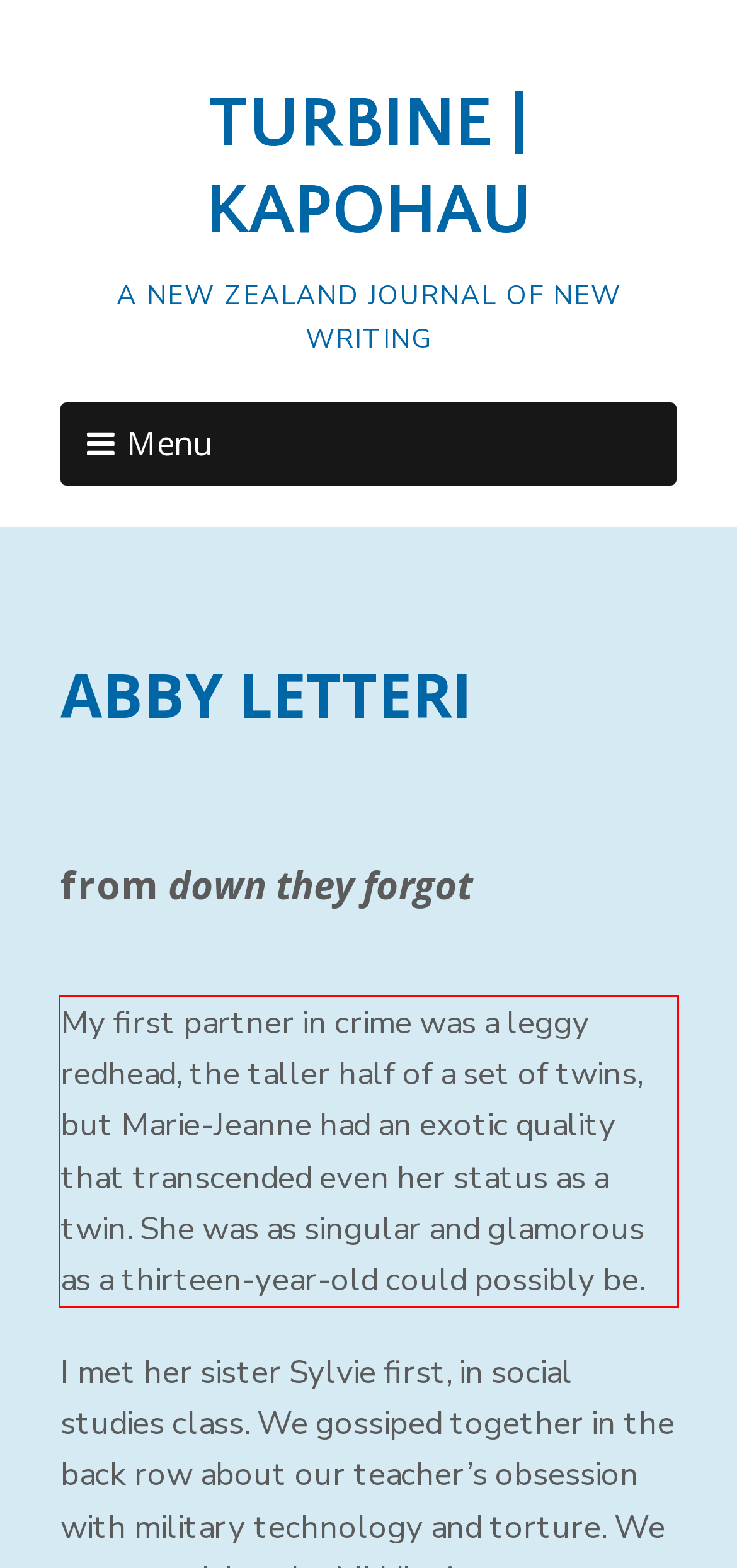Given the screenshot of the webpage, identify the red bounding box, and recognize the text content inside that red bounding box.

My first partner in crime was a leggy redhead, the taller half of a set of twins, but Marie-Jeanne had an exotic quality that transcended even her status as a twin. She was as singular and glamorous as a thirteen-year-old could possibly be.